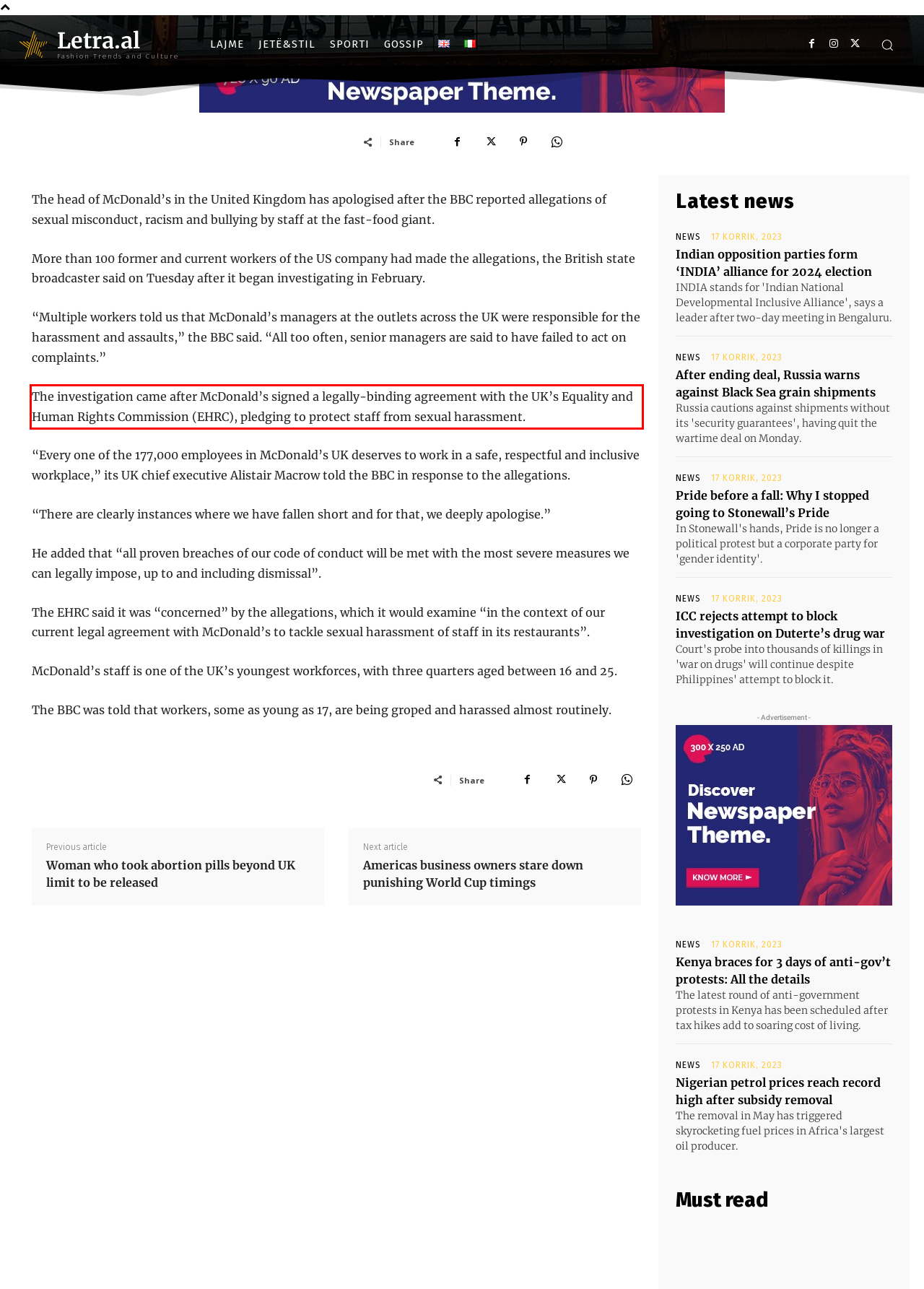Please analyze the provided webpage screenshot and perform OCR to extract the text content from the red rectangle bounding box.

The investigation came after McDonald’s signed a legally-binding agreement with the UK’s Equality and Human Rights Commission (EHRC), pledging to protect staff from sexual harassment.